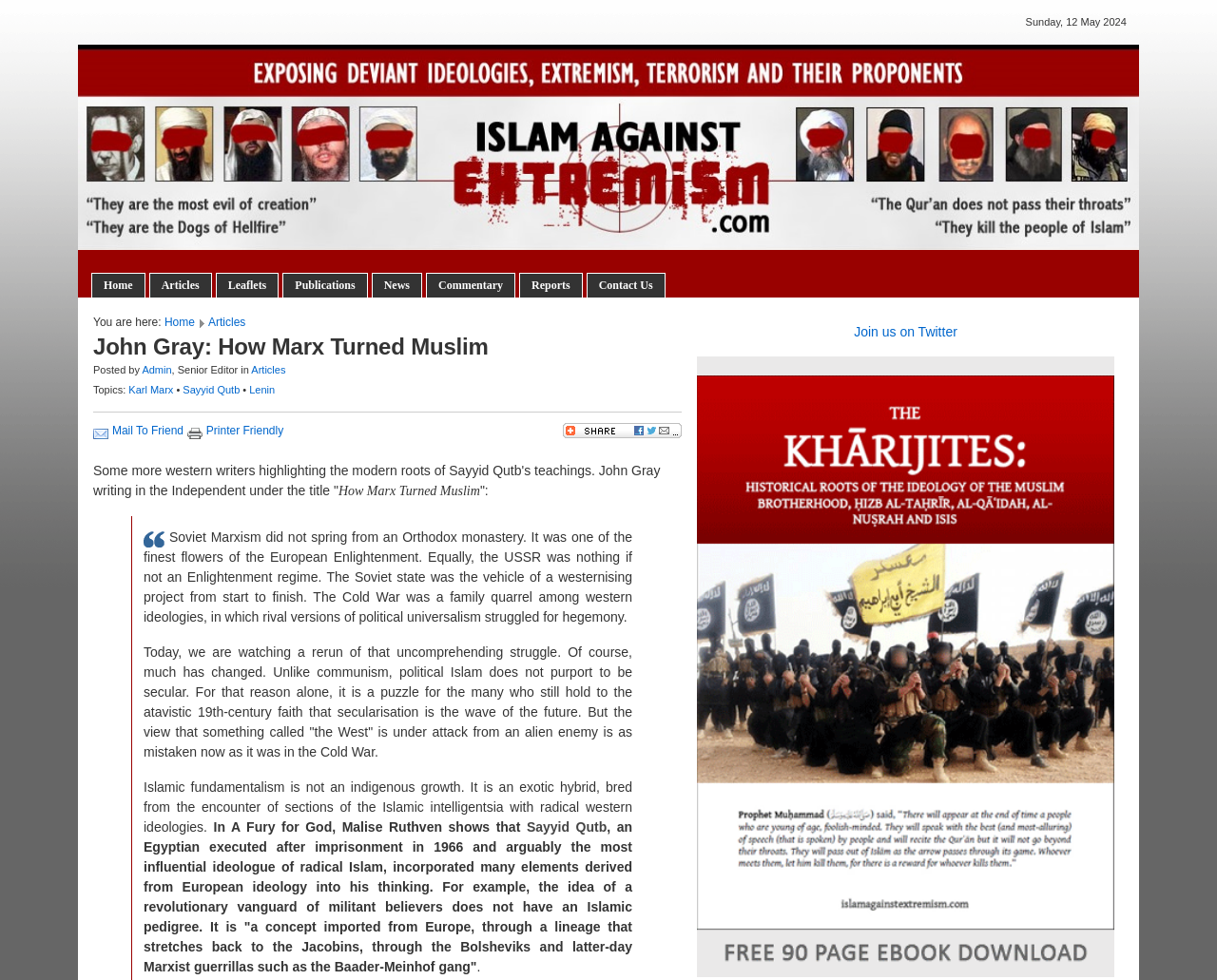Find the bounding box coordinates of the area to click in order to follow the instruction: "Click on the 'Home' link".

[0.075, 0.279, 0.119, 0.304]